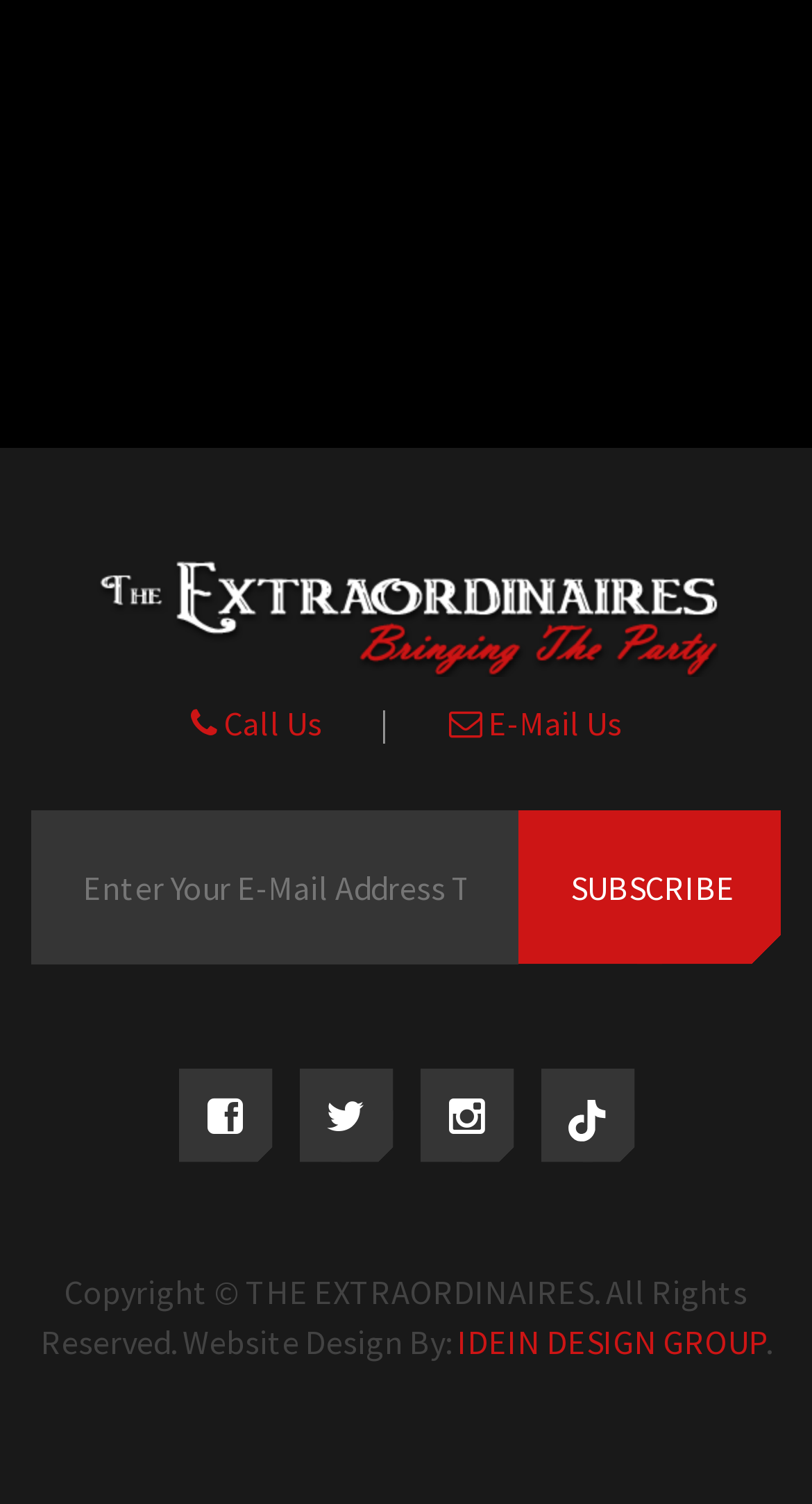Provide your answer in one word or a succinct phrase for the question: 
How many social media links are available?

4